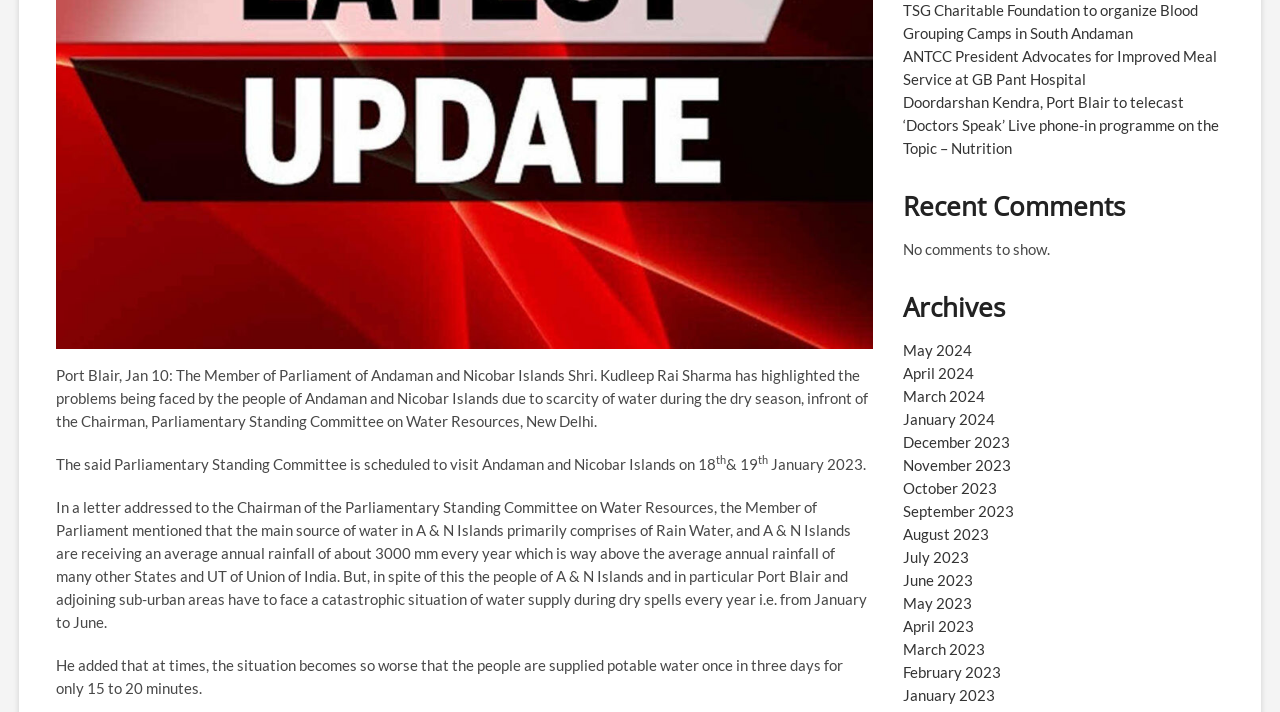Identify the bounding box of the UI element described as follows: "August 2023". Provide the coordinates as four float numbers in the range of 0 to 1 [left, top, right, bottom].

[0.706, 0.737, 0.773, 0.763]